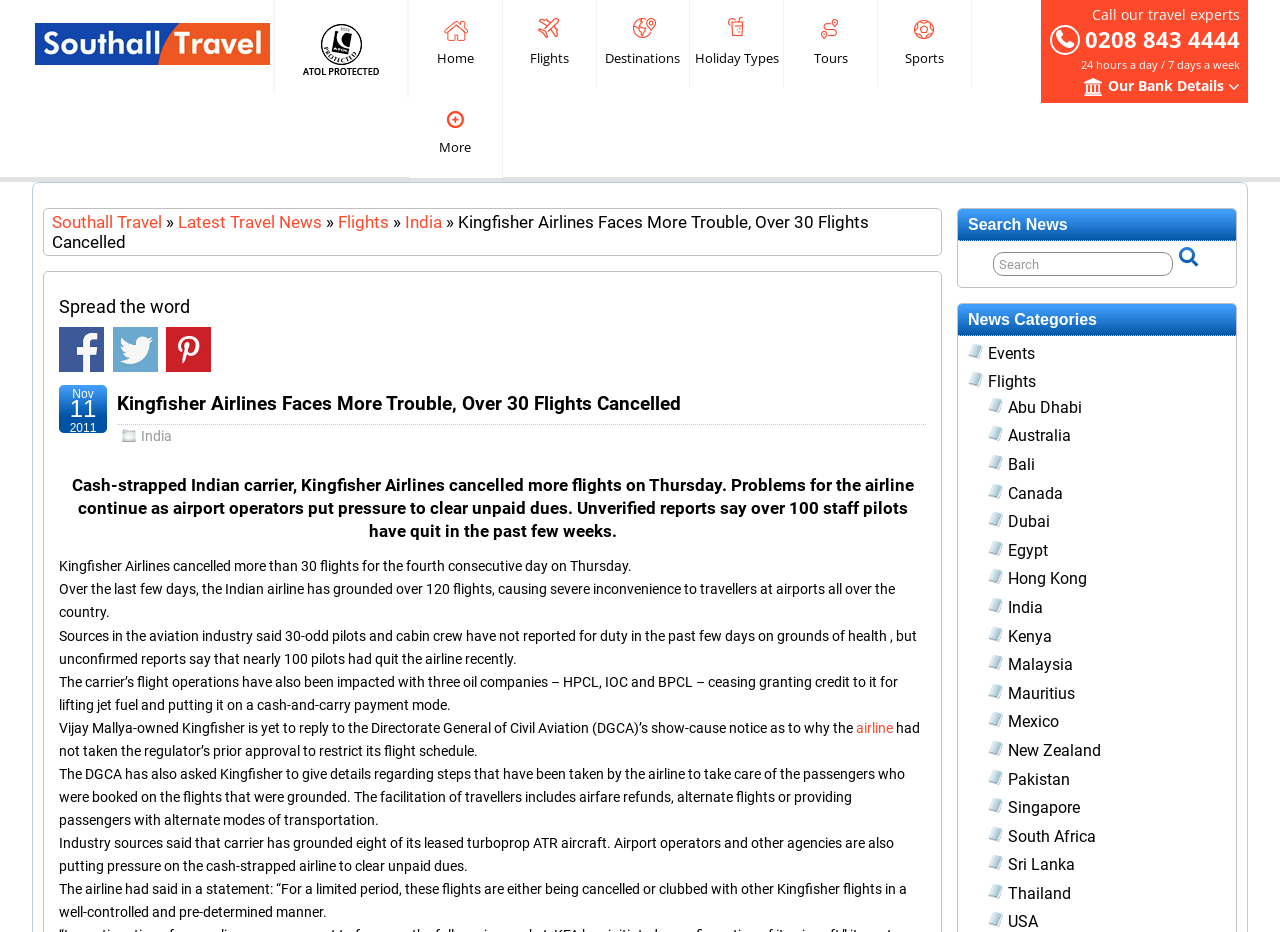Summarize the contents and layout of the webpage in detail.

This webpage is about Kingfisher Airlines facing more trouble, with over 30 flights cancelled. The page is divided into several sections. At the top, there is a header section with links to "Southall Travel", "ATOL Protection", and a navigation menu with links to "Home", "Flights", "Destinations", "Holiday Types", "Tours", "Sports", and "More". 

Below the header, there is a section with a phone number and a call-to-action to contact travel experts. On the right side of this section, there is a link to "Our Bank Details" with an accompanying image.

The main content of the page is an article about Kingfisher Airlines' troubles, including the cancellation of flights and the airline's financial struggles. The article is divided into several paragraphs, with headings and links to related topics. 

On the right side of the page, there is a complementary section with a search bar and a list of news categories, including links to "Events", "Flights", and various destinations such as "Abu Dhabi", "Australia", "Bali", and more.

At the bottom of the page, there are social media links and a "Spread the word" section.